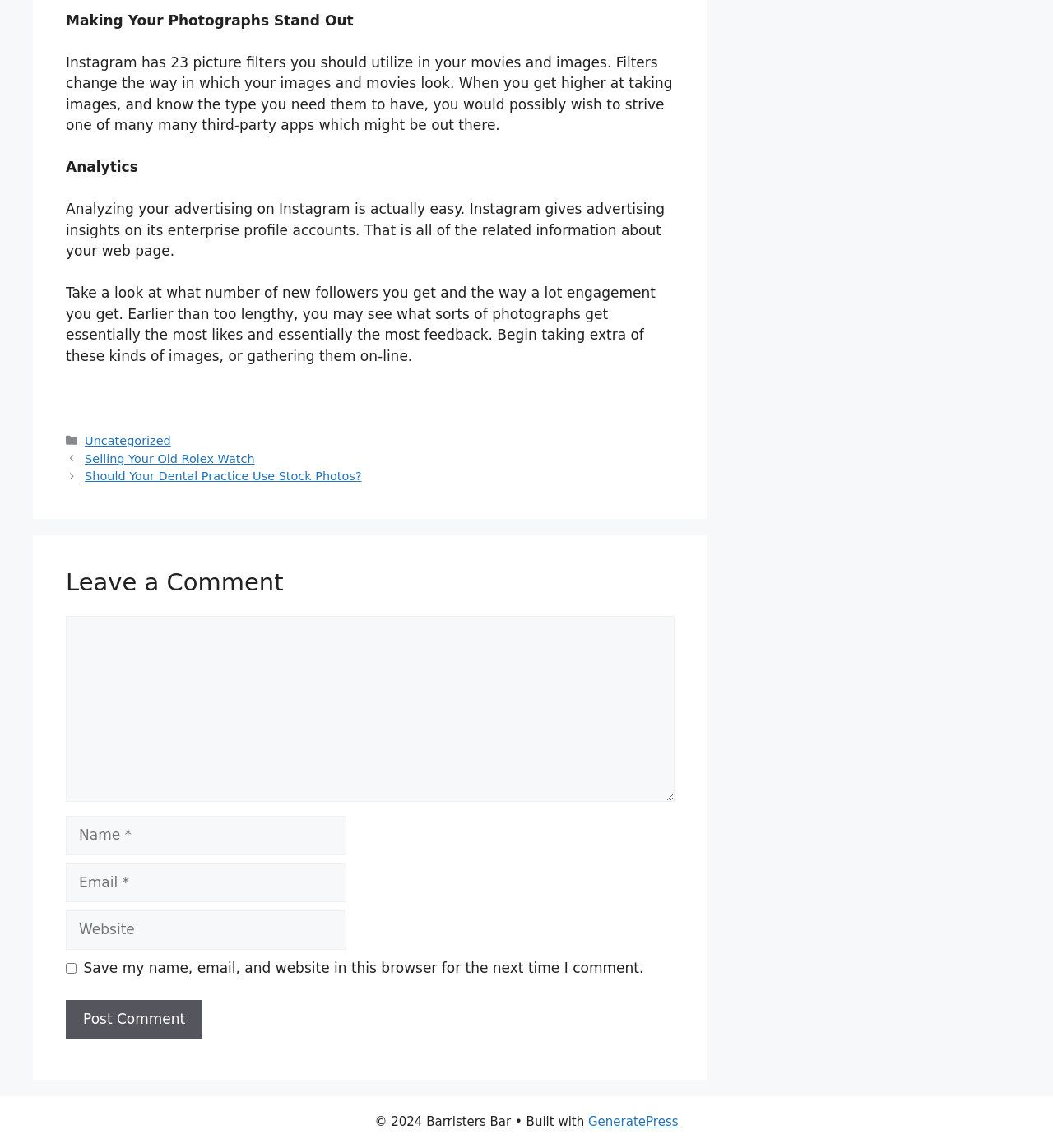Pinpoint the bounding box coordinates of the clickable area necessary to execute the following instruction: "Click the 'Uncategorized' link". The coordinates should be given as four float numbers between 0 and 1, namely [left, top, right, bottom].

[0.081, 0.378, 0.162, 0.39]